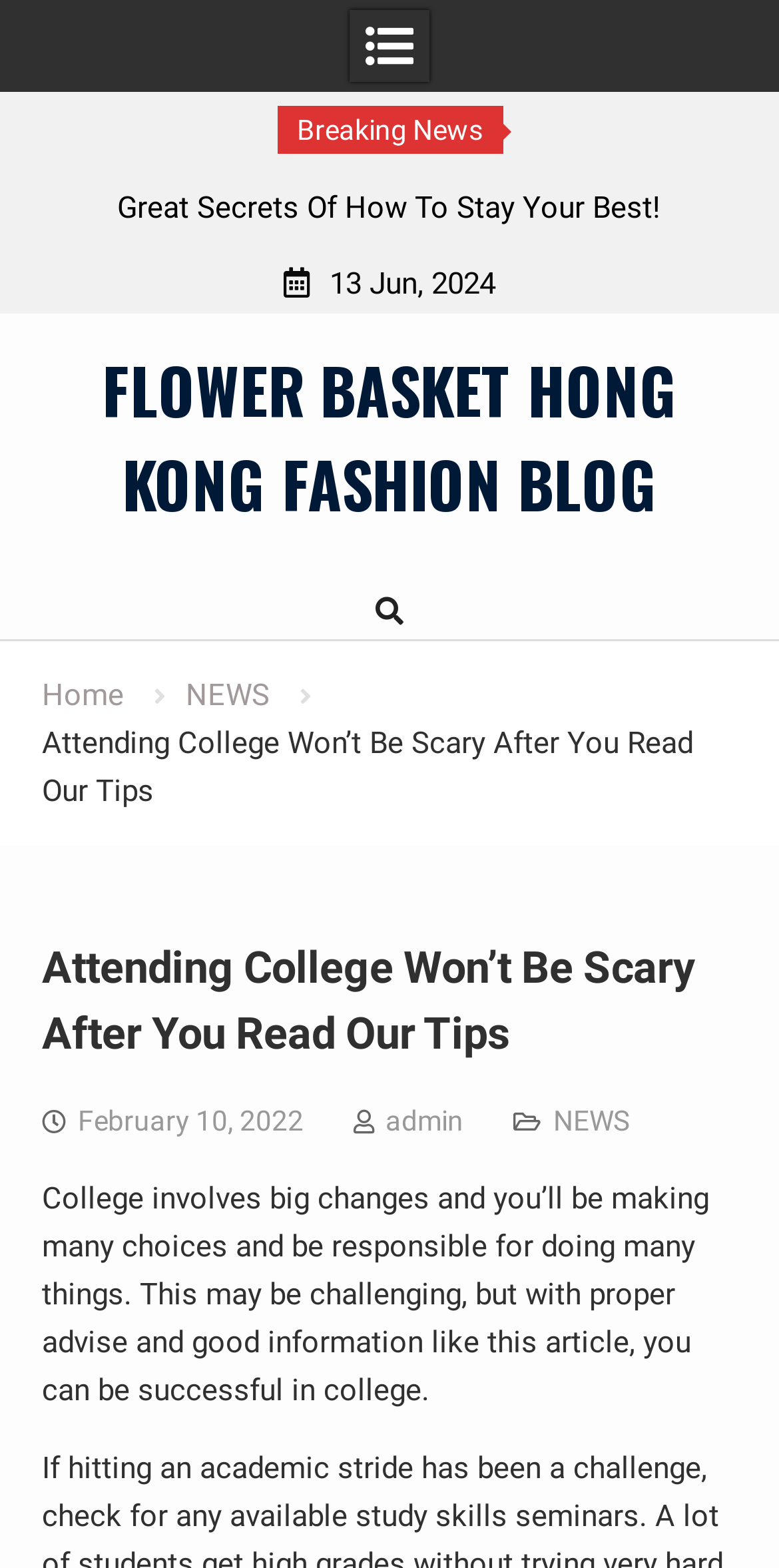What is the date of the article?
Please answer the question with a detailed response using the information from the screenshot.

I found the date of the article by looking at the link 'February 10, 2022' which is located below the heading 'Attending College Won’t Be Scary After You Read Our Tips'.